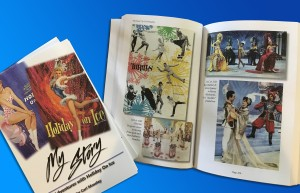Please give a concise answer to this question using a single word or phrase: 
Who is the author of the book?

Carl Moseley